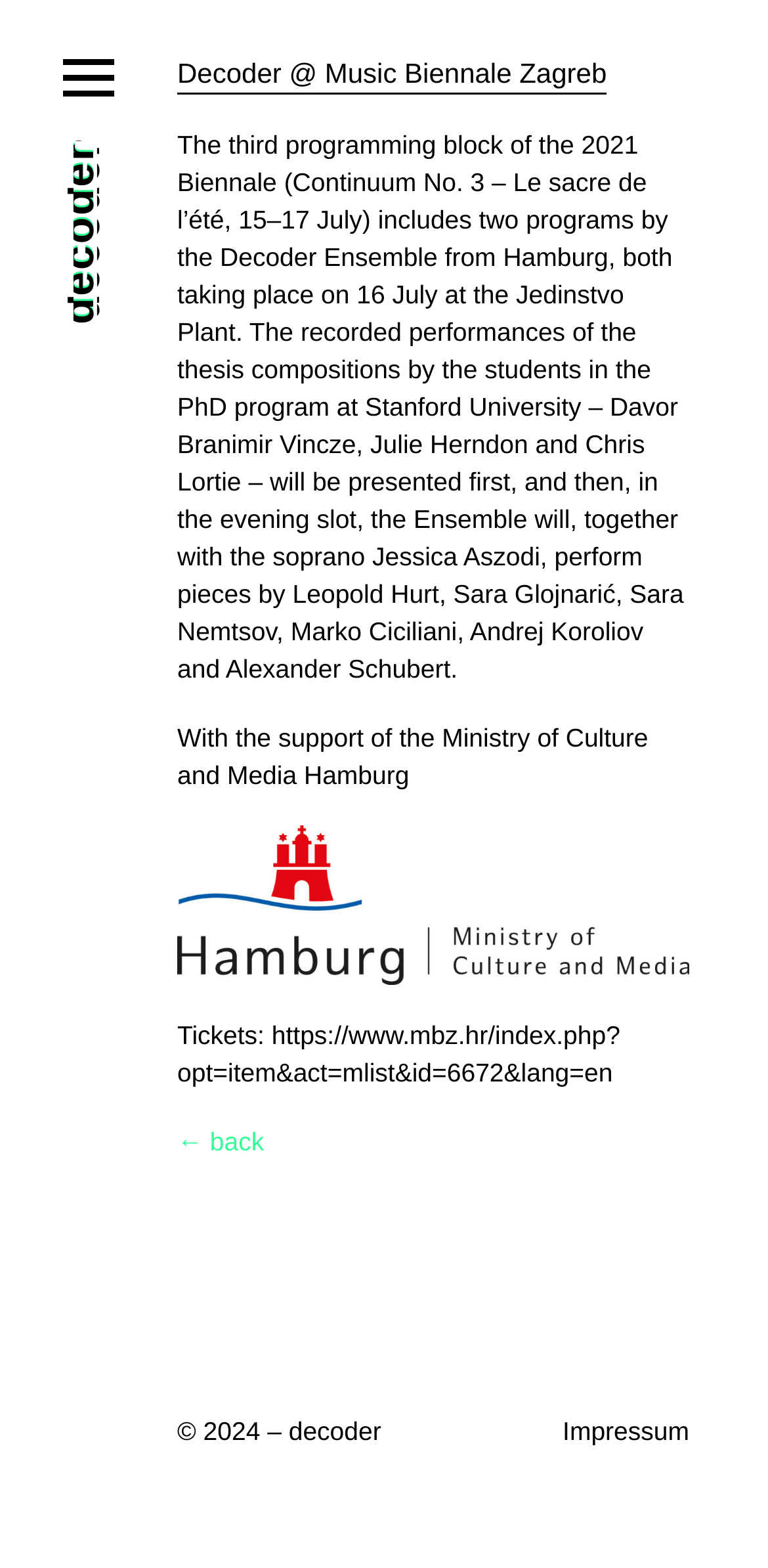Respond to the question below with a single word or phrase:
What is the name of the ensemble?

Decoder Ensemble